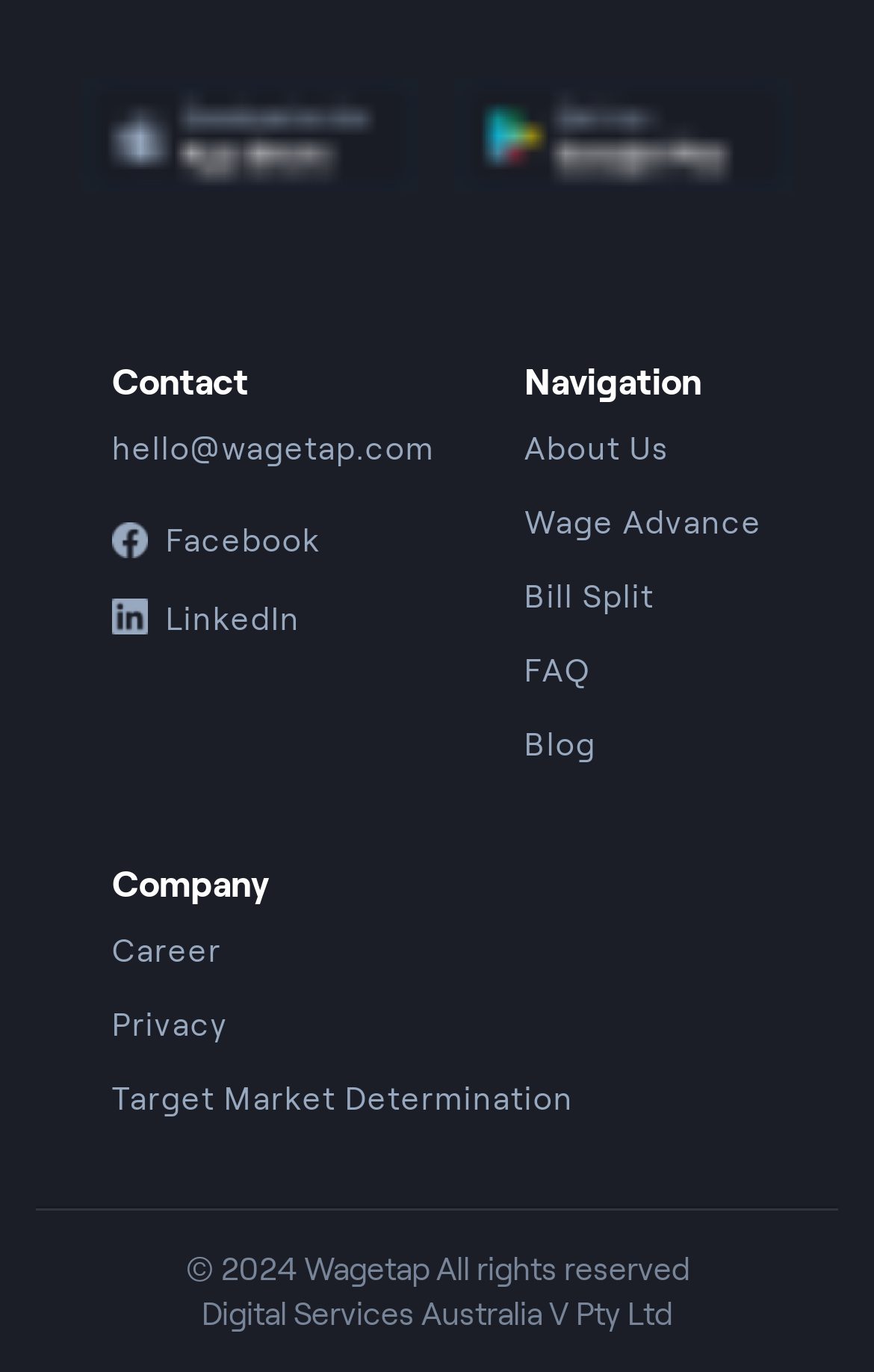Please find and report the bounding box coordinates of the element to click in order to perform the following action: "learn about Autism". The coordinates should be expressed as four float numbers between 0 and 1, in the format [left, top, right, bottom].

None